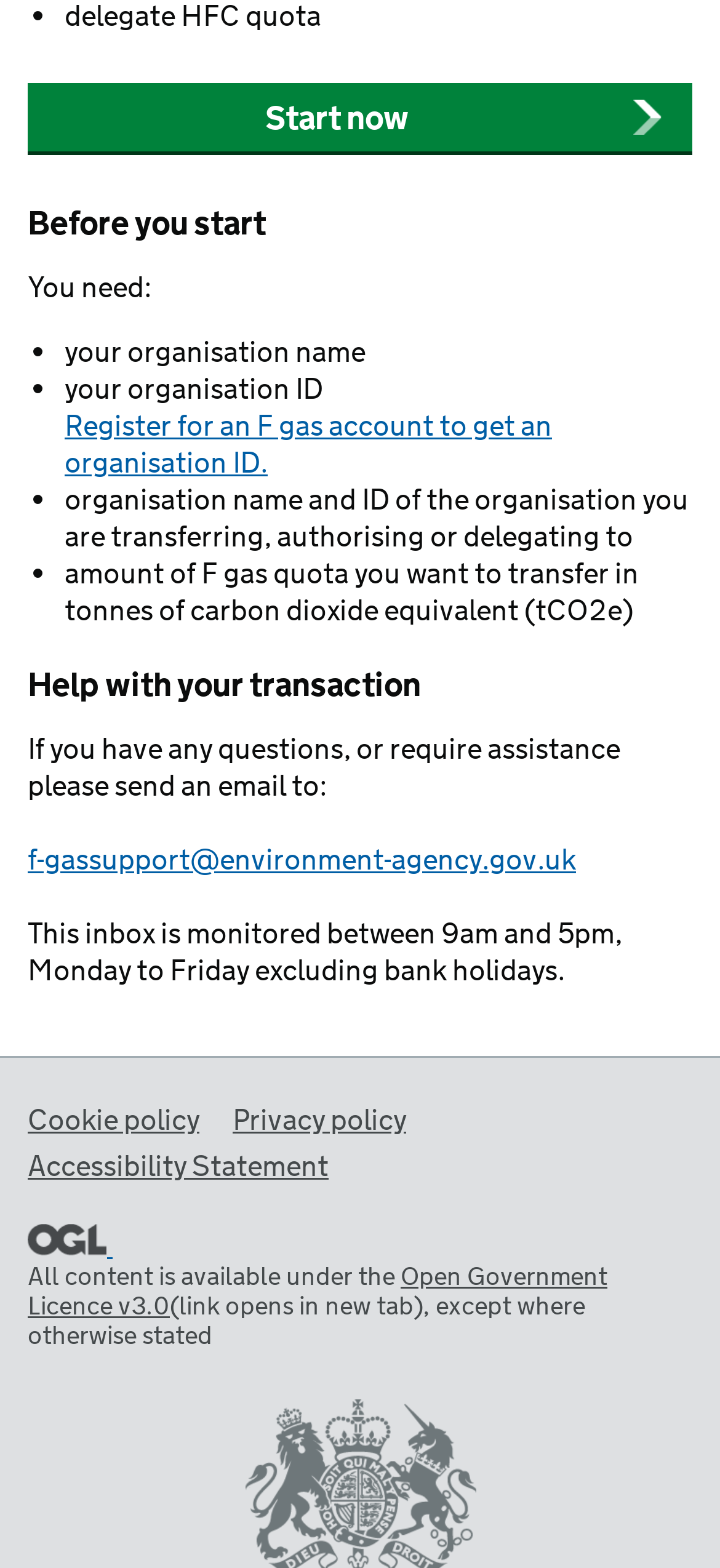Specify the bounding box coordinates of the area to click in order to execute this command: 'Send an email to f-gassupport@environment-agency.gov.uk'. The coordinates should consist of four float numbers ranging from 0 to 1, and should be formatted as [left, top, right, bottom].

[0.038, 0.537, 0.8, 0.562]